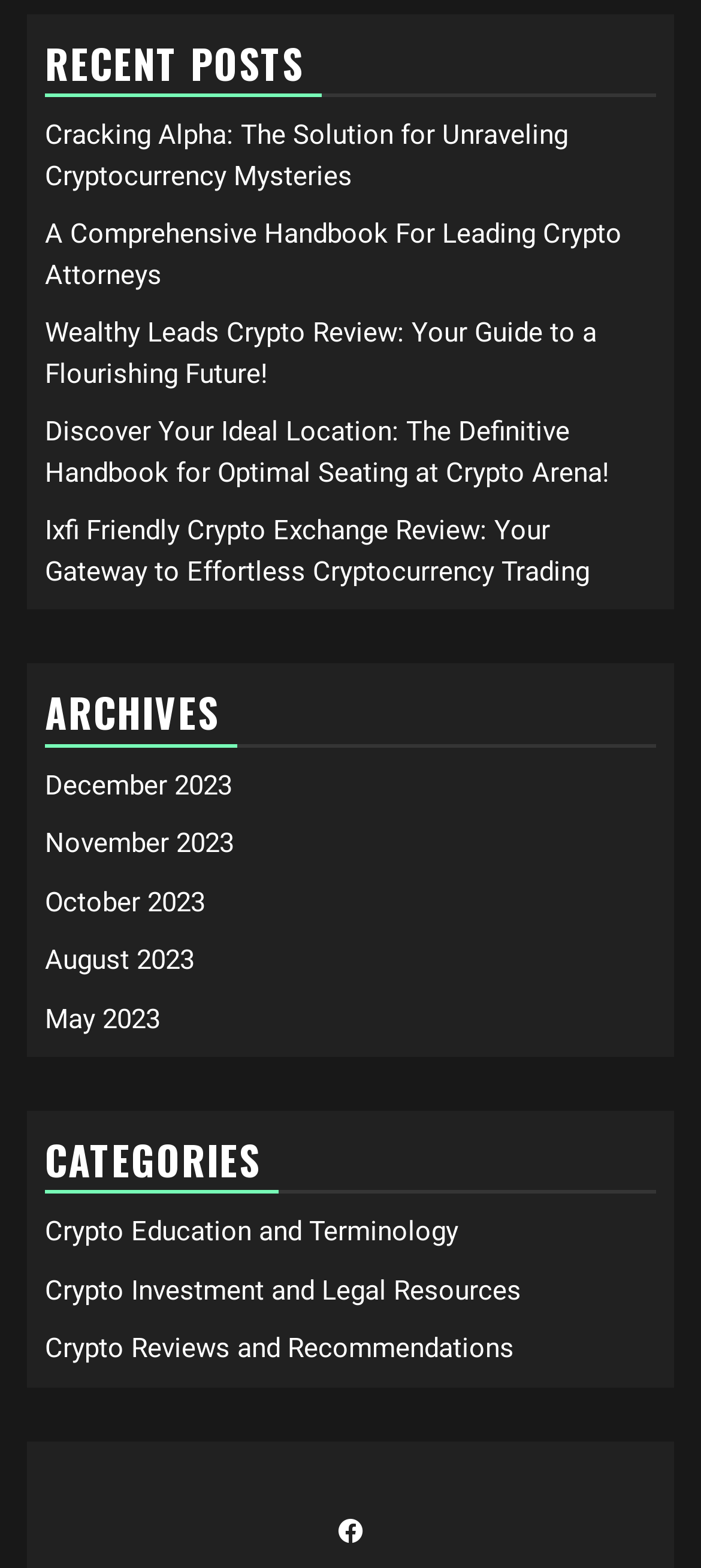Given the webpage screenshot, identify the bounding box of the UI element that matches this description: "Crypto Investment and Legal Resources".

[0.064, 0.812, 0.744, 0.833]